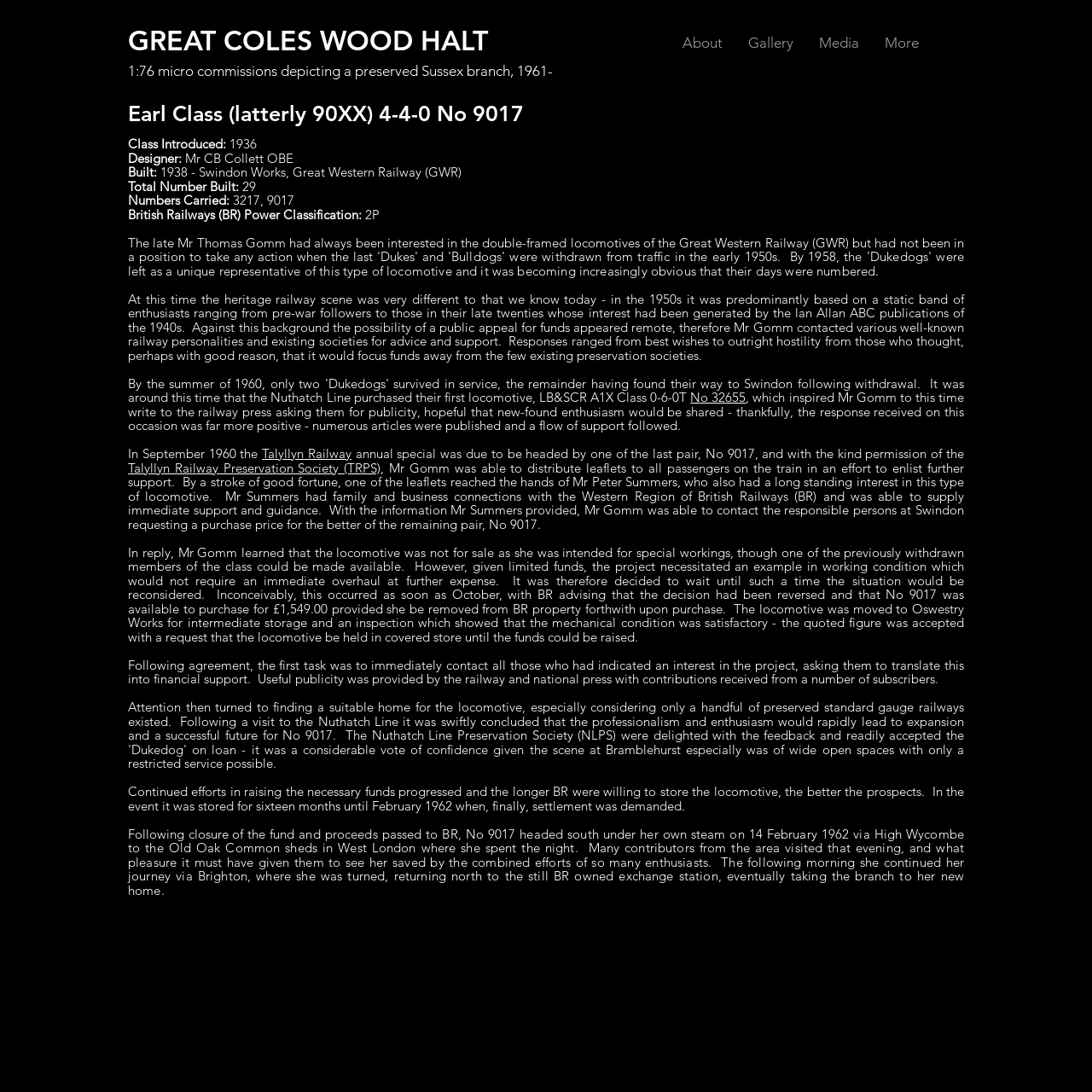Locate the UI element that matches the description GREAT COLES WOOD HALT in the webpage screenshot. Return the bounding box coordinates in the format (top-left x, top-left y, bottom-right x, bottom-right y), with values ranging from 0 to 1.

[0.117, 0.021, 0.447, 0.052]